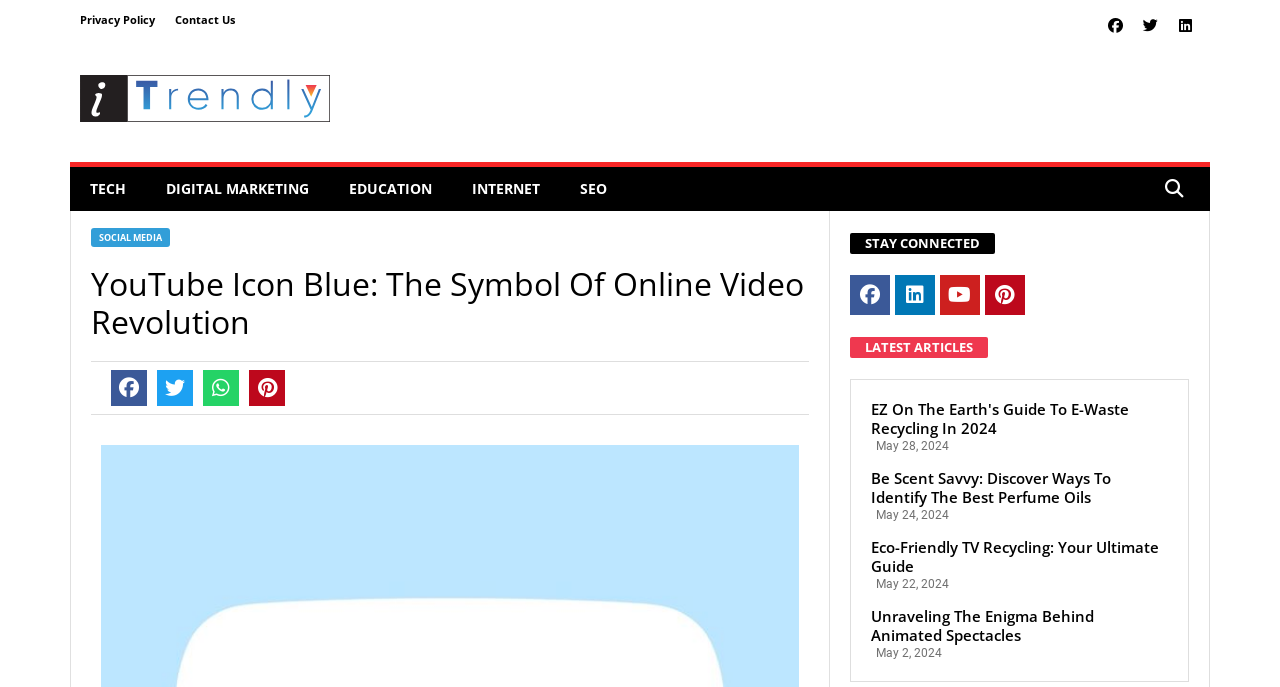Please identify the bounding box coordinates of the element I need to click to follow this instruction: "Visit the TECH page".

[0.055, 0.243, 0.114, 0.307]